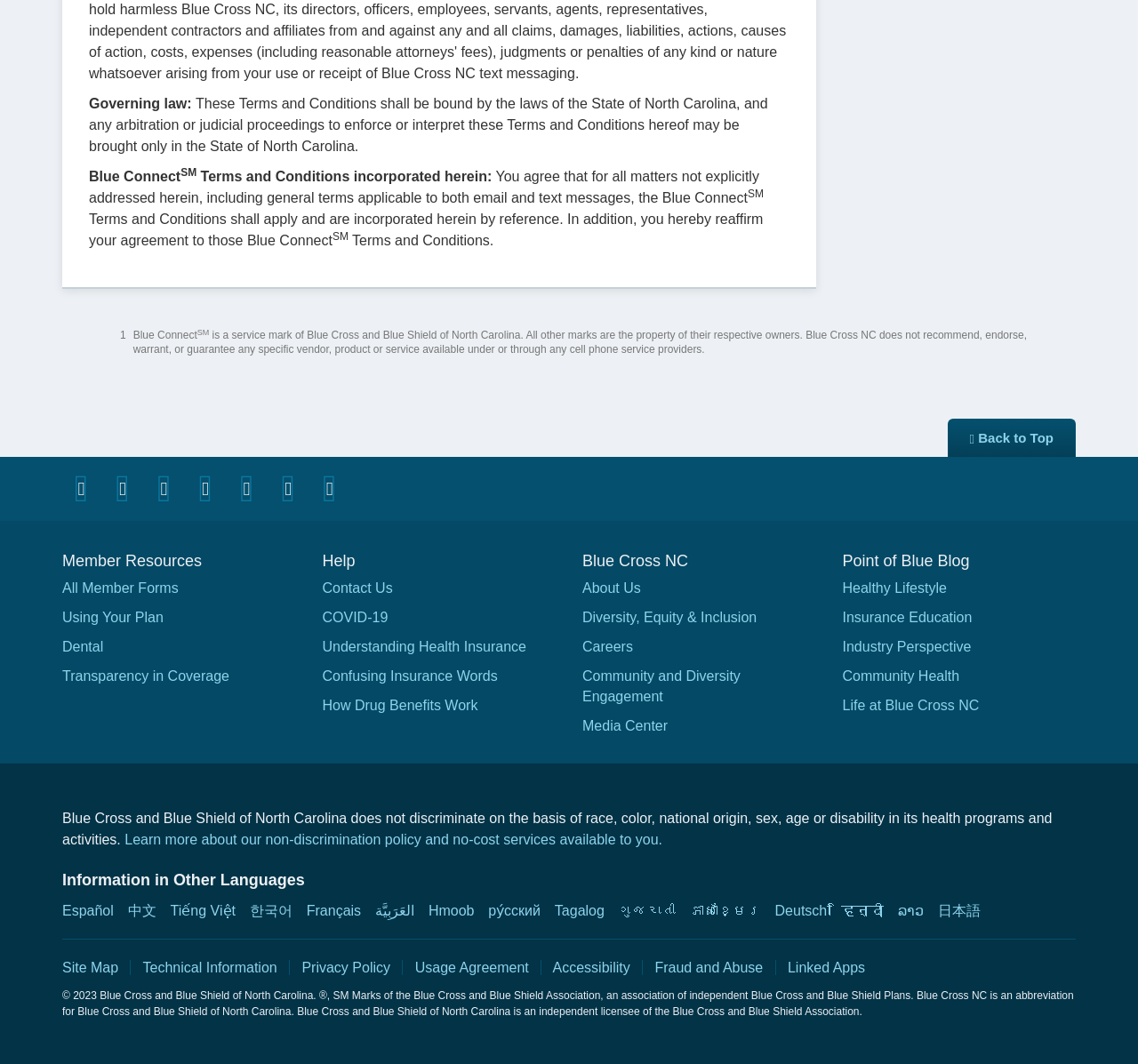Please study the image and answer the question comprehensively:
What is the name of the company that does not discriminate on the basis of race, color, national origin, sex, age, or disability?

The answer can be found in the paragraph that states 'Blue Cross and Blue Shield of North Carolina does not discriminate on the basis of race, color, national origin, sex, age or disability in its health programs and activities'.